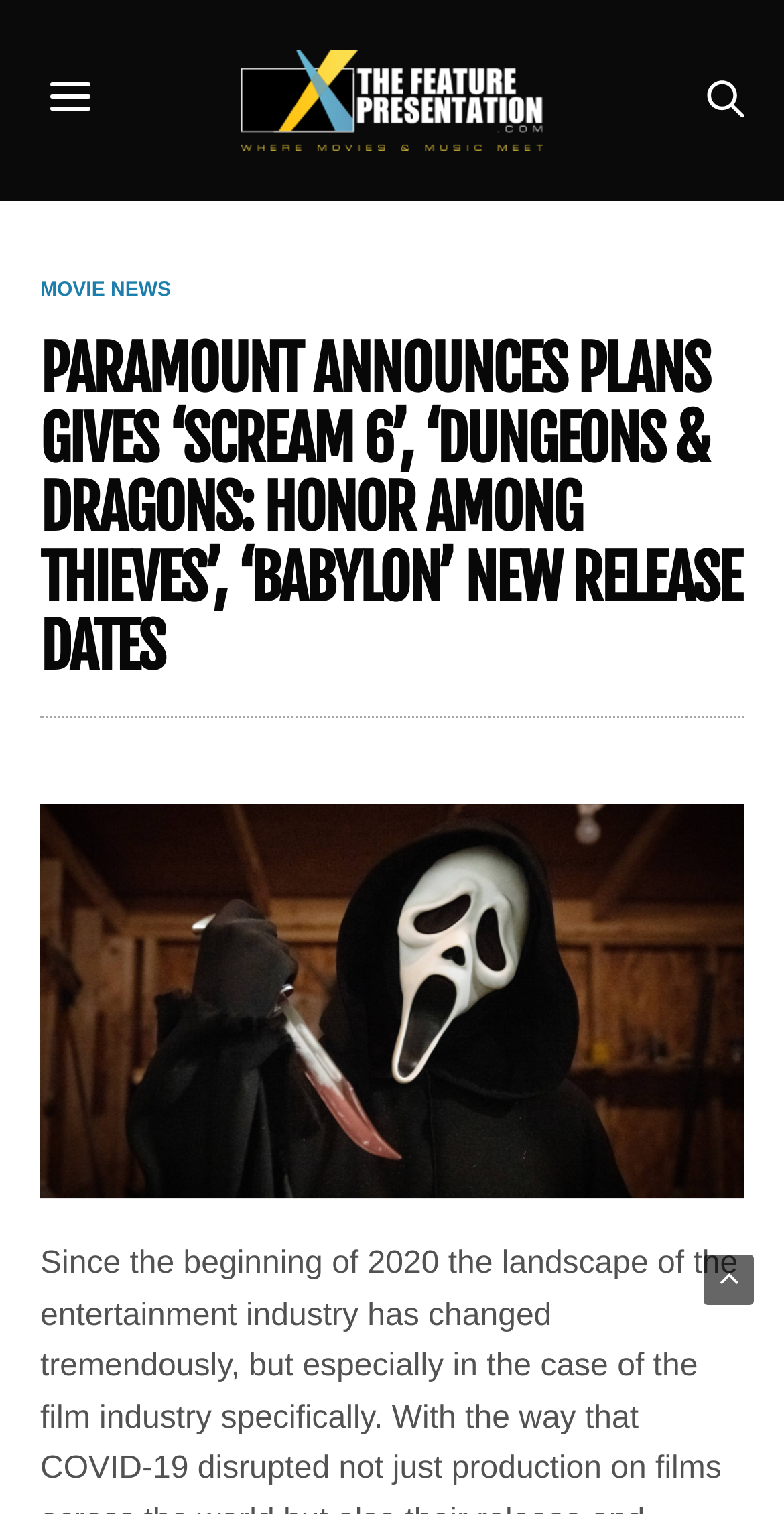Please answer the following question using a single word or phrase: 
What is the name of the website?

The Feature Presentation